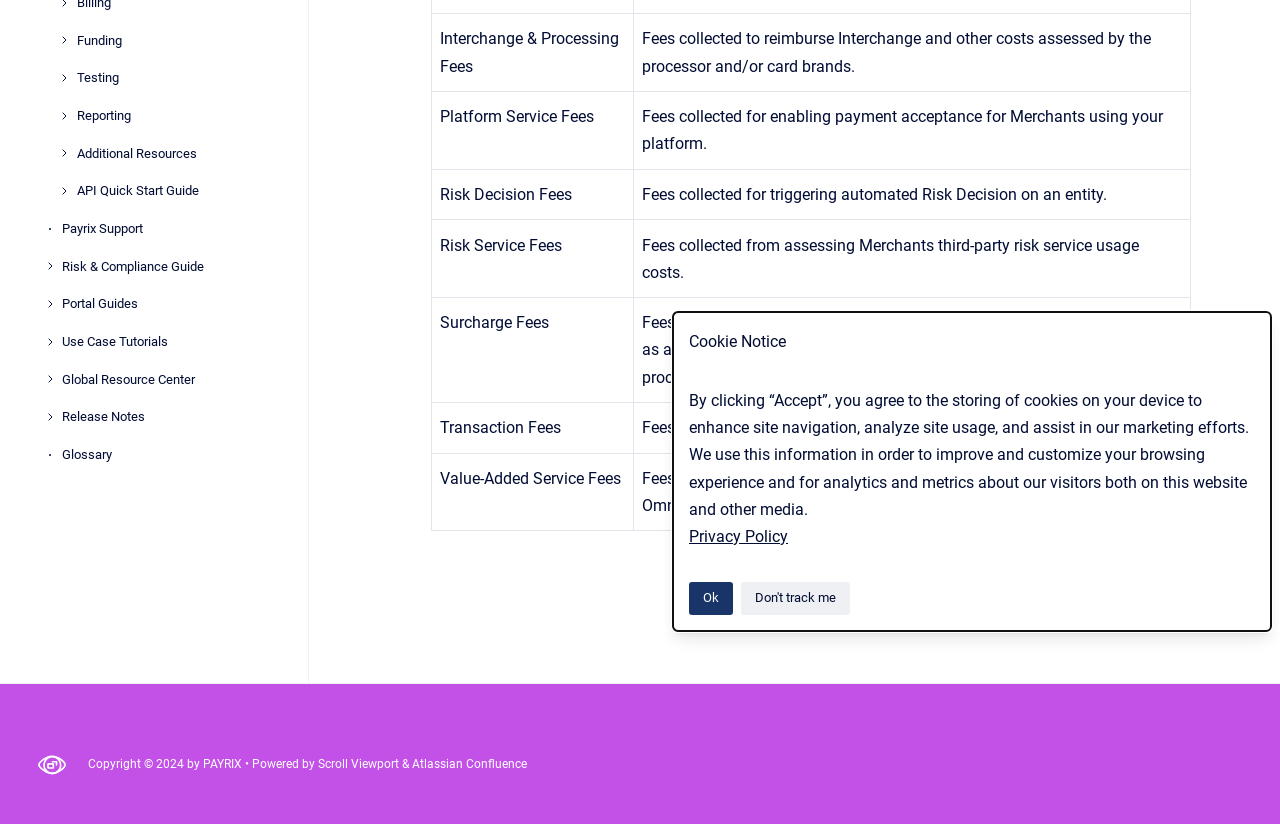Provide the bounding box coordinates of the HTML element this sentence describes: "Risk & Compliance Guide". The bounding box coordinates consist of four float numbers between 0 and 1, i.e., [left, top, right, bottom].

[0.048, 0.302, 0.216, 0.345]